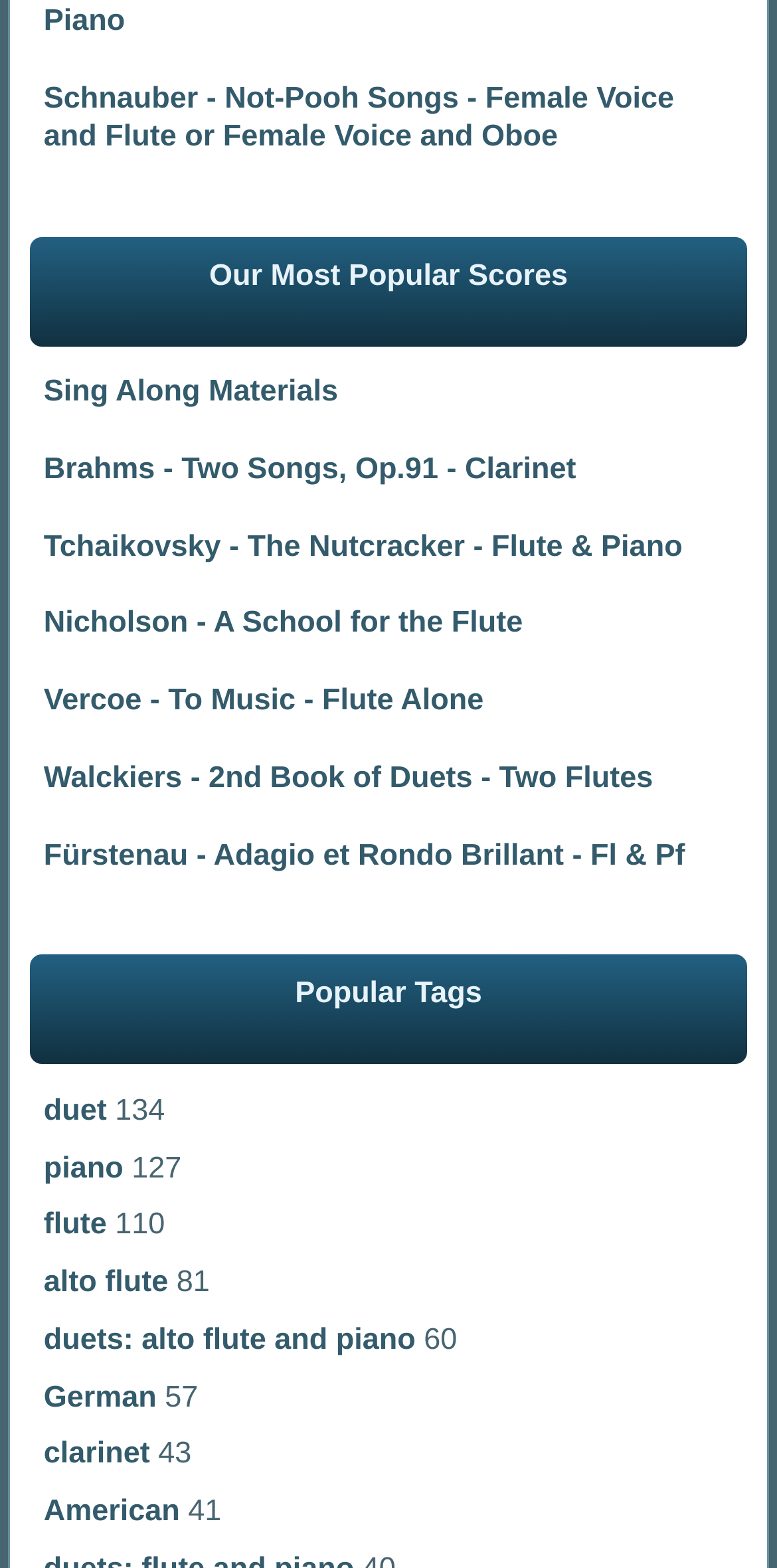Identify the bounding box coordinates of the clickable region to carry out the given instruction: "Check out Tchaikovsky - The Nutcracker - Flute & Piano".

[0.056, 0.337, 0.878, 0.359]